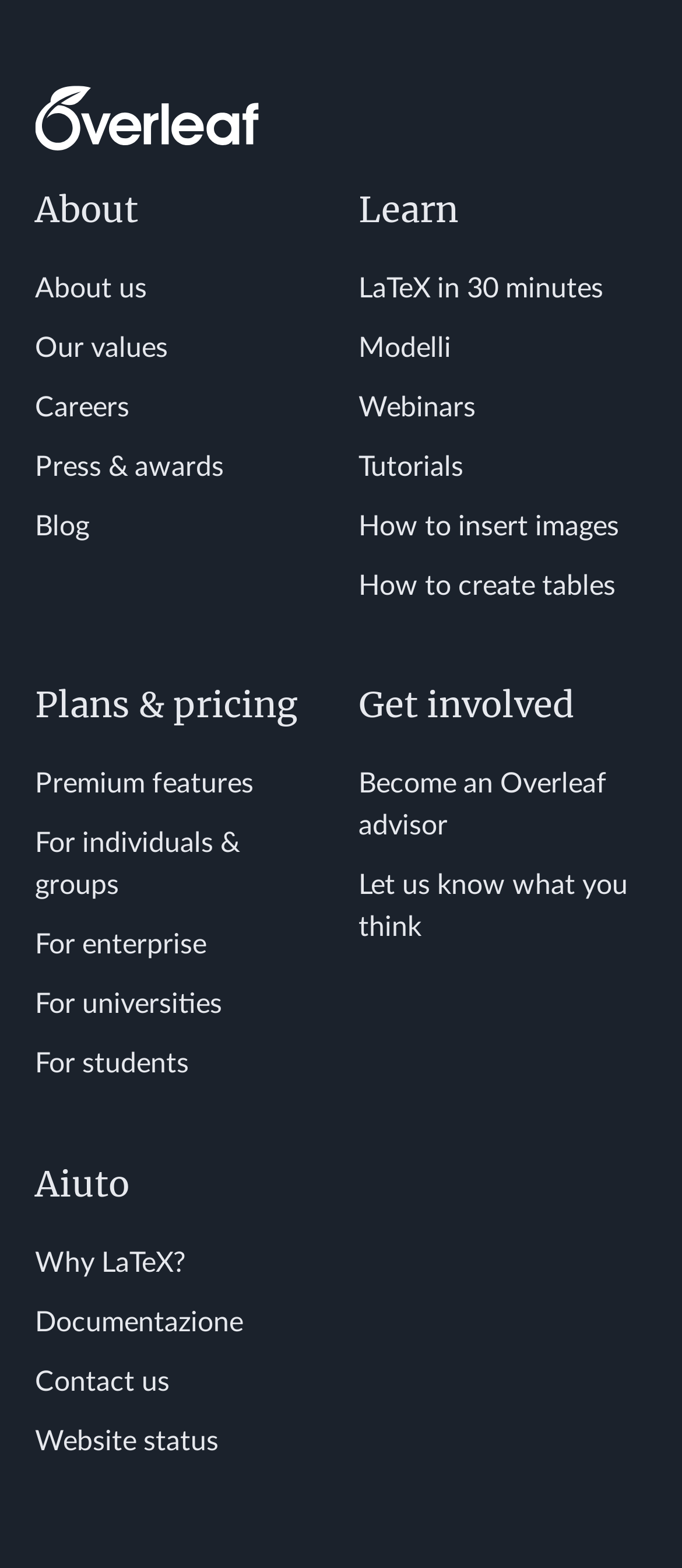Look at the image and answer the question in detail:
What is the first link under 'Learn'?

I looked at the links under the 'Learn' heading and found that the first link is 'LaTeX in 30 minutes'.